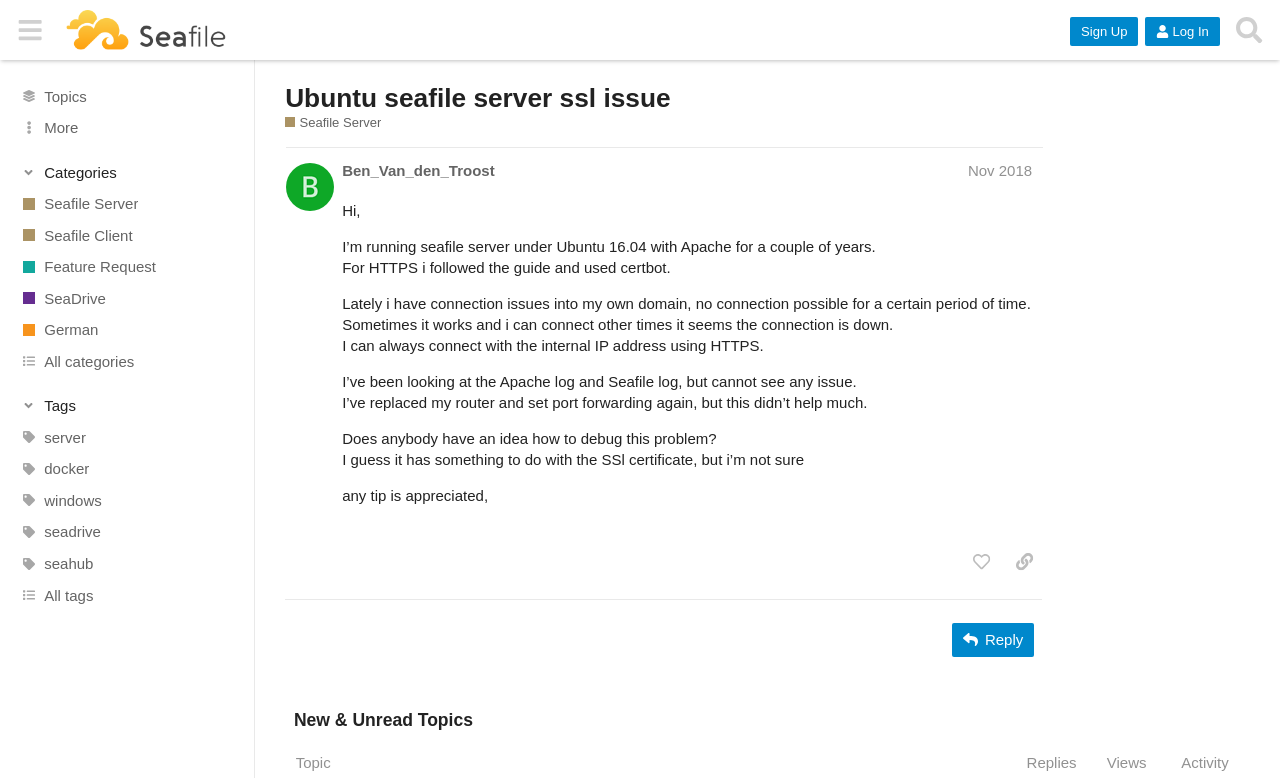Please locate the bounding box coordinates of the region I need to click to follow this instruction: "Reply to the post".

[0.744, 0.801, 0.808, 0.844]